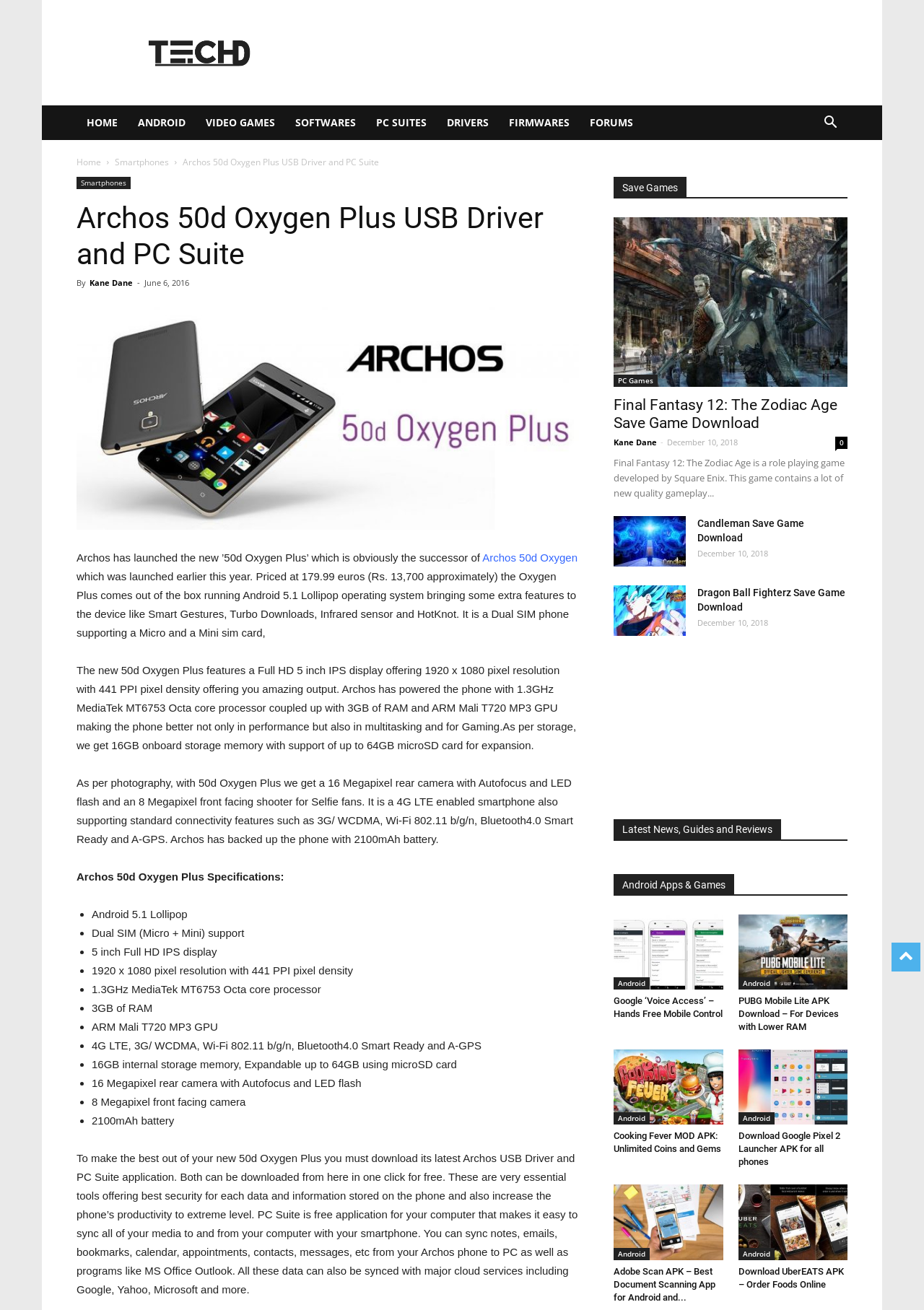How many megapixels is the front-facing camera of the Archos 50d Oxygen Plus?
Make sure to answer the question with a detailed and comprehensive explanation.

I found the answer by looking at the specifications of the Archos 50d Oxygen Plus, which are listed on the webpage. One of the specifications mentions '8 Megapixel front facing camera'.